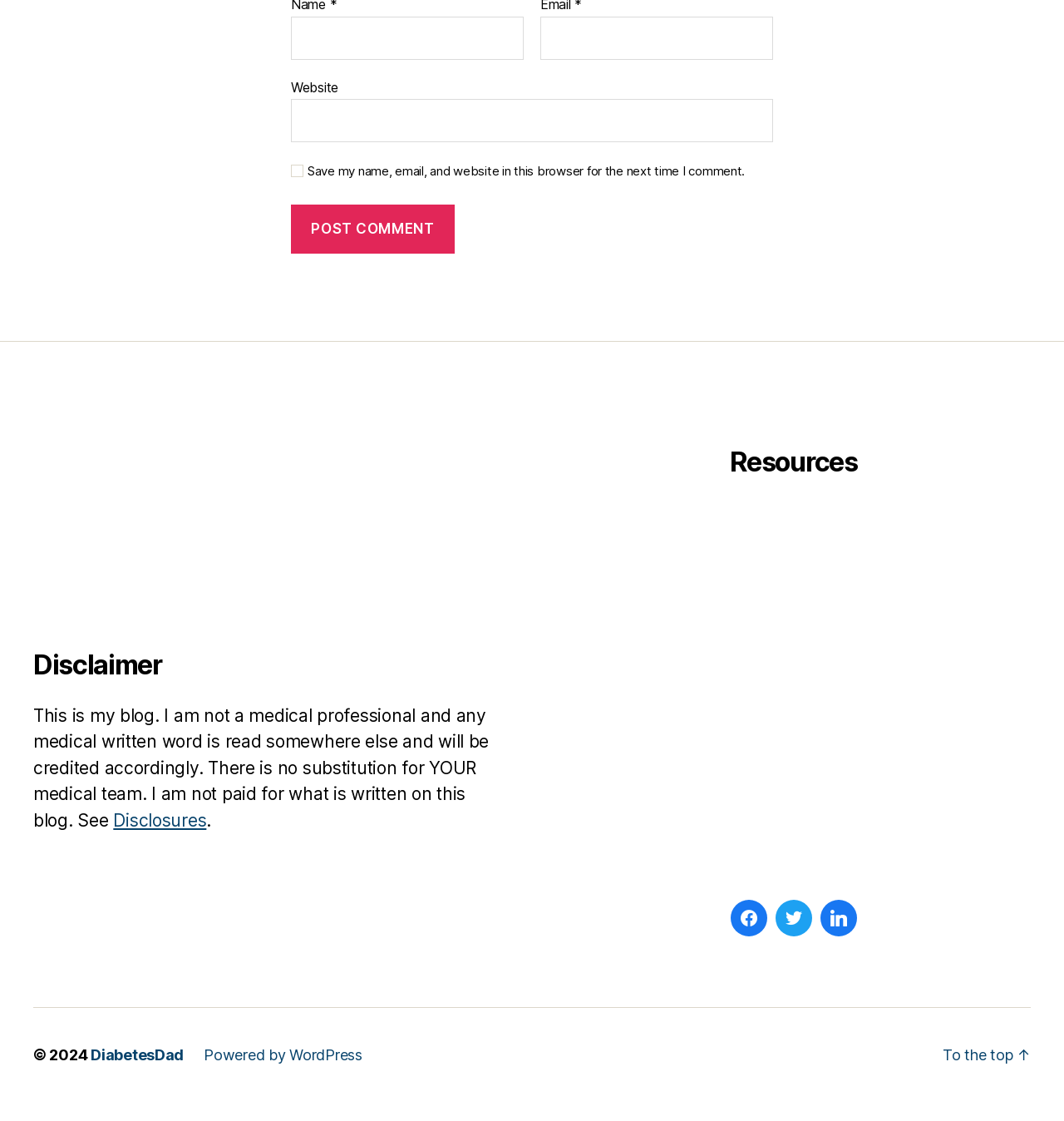Predict the bounding box coordinates of the area that should be clicked to accomplish the following instruction: "Click the 'Disclosures' link". The bounding box coordinates should consist of four float numbers between 0 and 1, i.e., [left, top, right, bottom].

[0.106, 0.74, 0.194, 0.758]